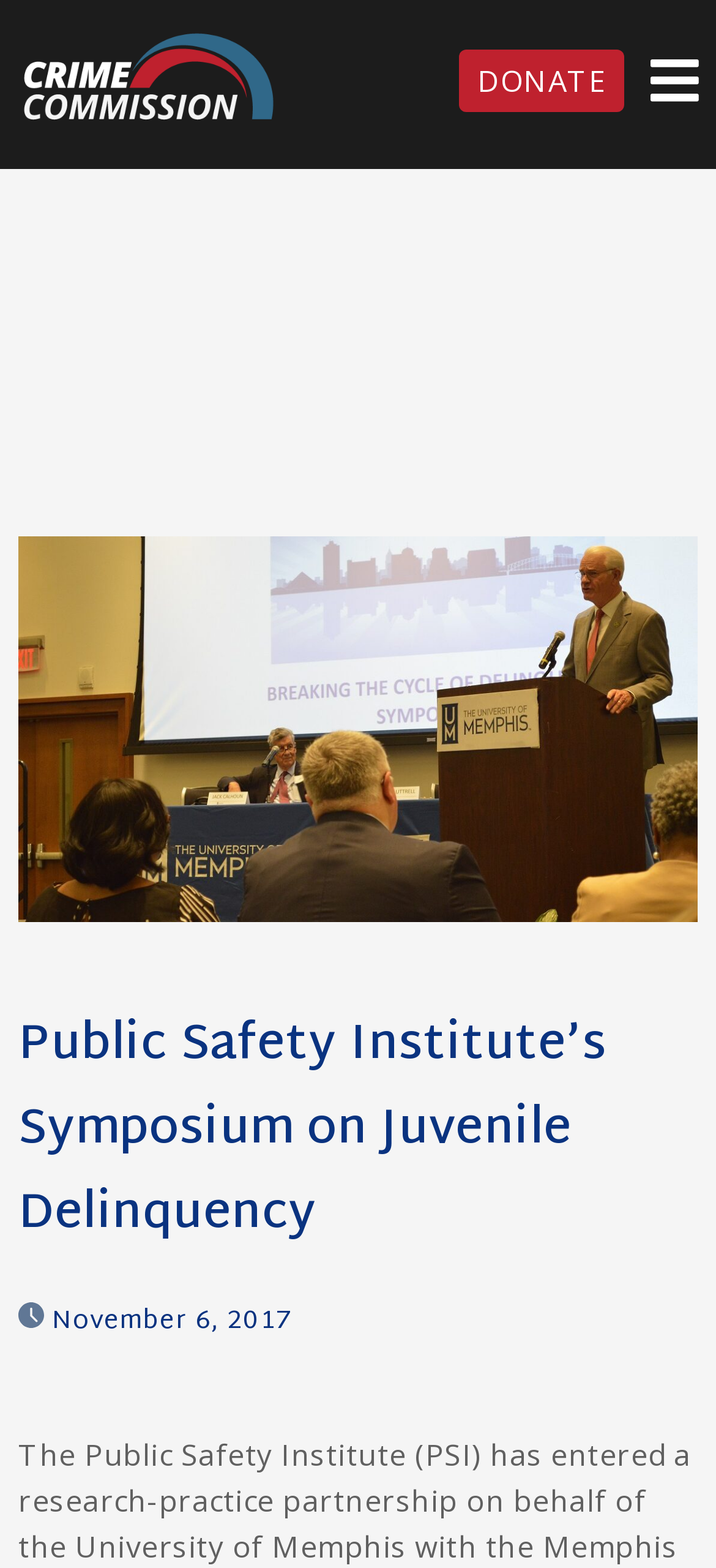Please answer the following question using a single word or phrase: 
What is the function of the button at the top right corner?

Open/Close Menu